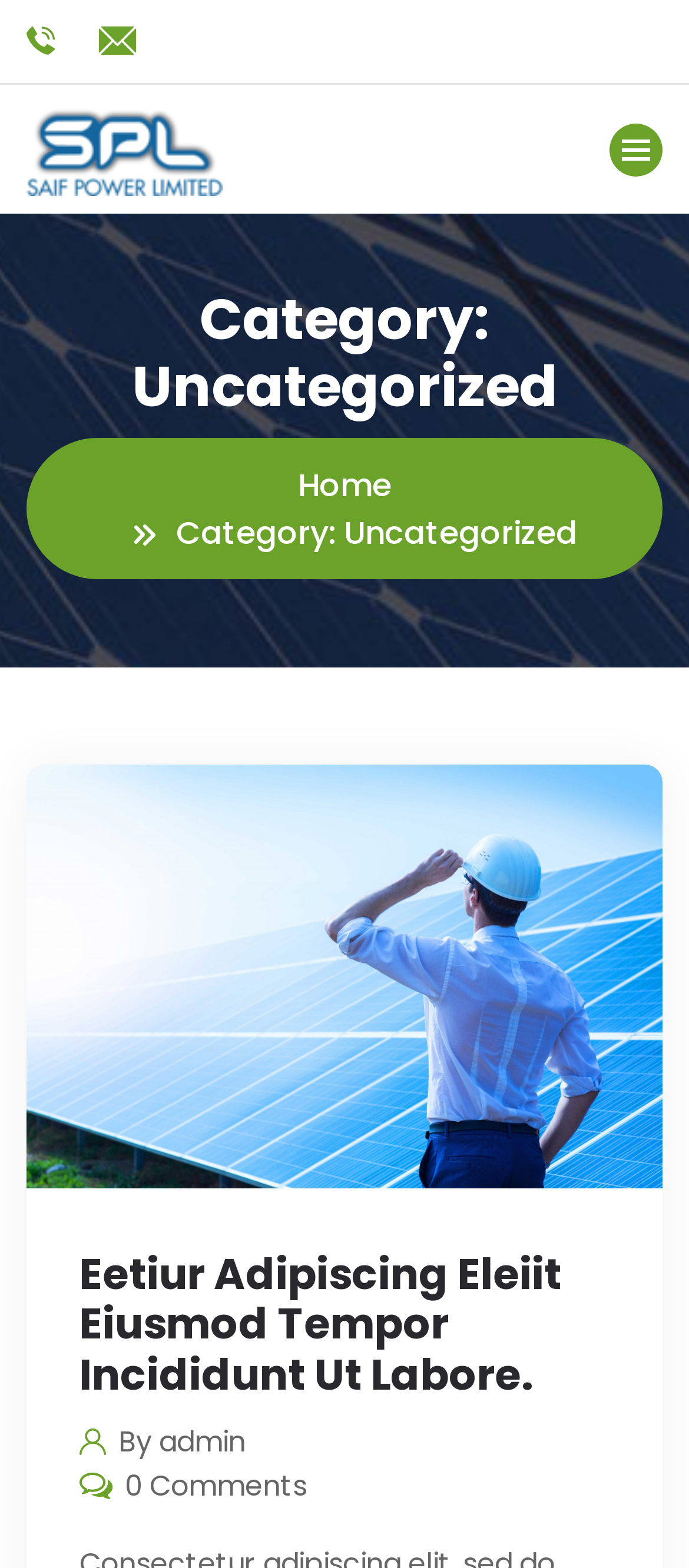Provide a comprehensive caption for the webpage.

The webpage is titled "Uncategorized – Saif Power Limited". At the top left, there is a logo image with a corresponding link. Below the logo, there is a heading that reads "Category: Uncategorized". 

To the right of the logo, there are two links, each accompanied by an image. These links are positioned relatively close to the top of the page. 

Further down, there is a prominent heading that reads "Eetiur Adipiscing Eleiit Eiusmod Tempor Incididunt Ut Labore." This heading is part of a larger section that includes three links: the same heading text as a link, a link that reads "By admin" accompanied by a small image, and a link that reads "0 Comments" accompanied by another small image. 

On the right side of the page, there is a link that reads "Home". This link is positioned roughly in the middle of the page, vertically.